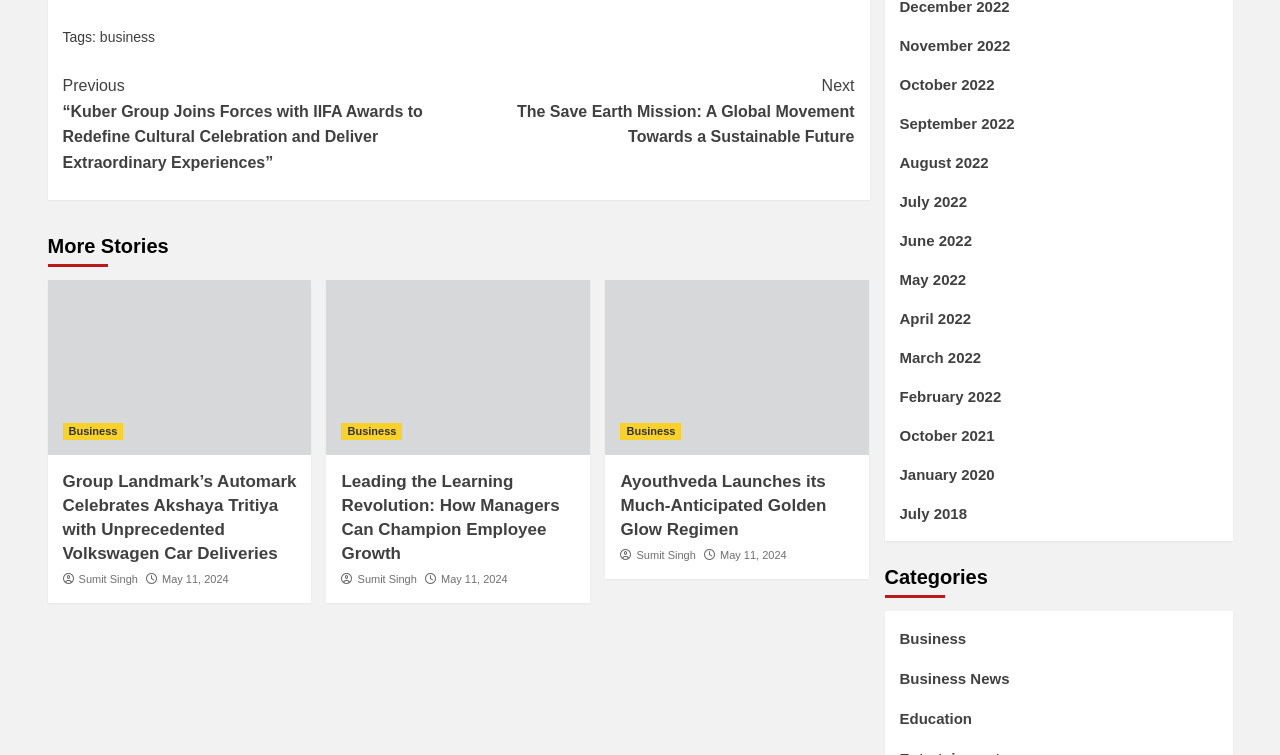Locate the bounding box of the user interface element based on this description: "Business".

[0.485, 0.561, 0.532, 0.583]